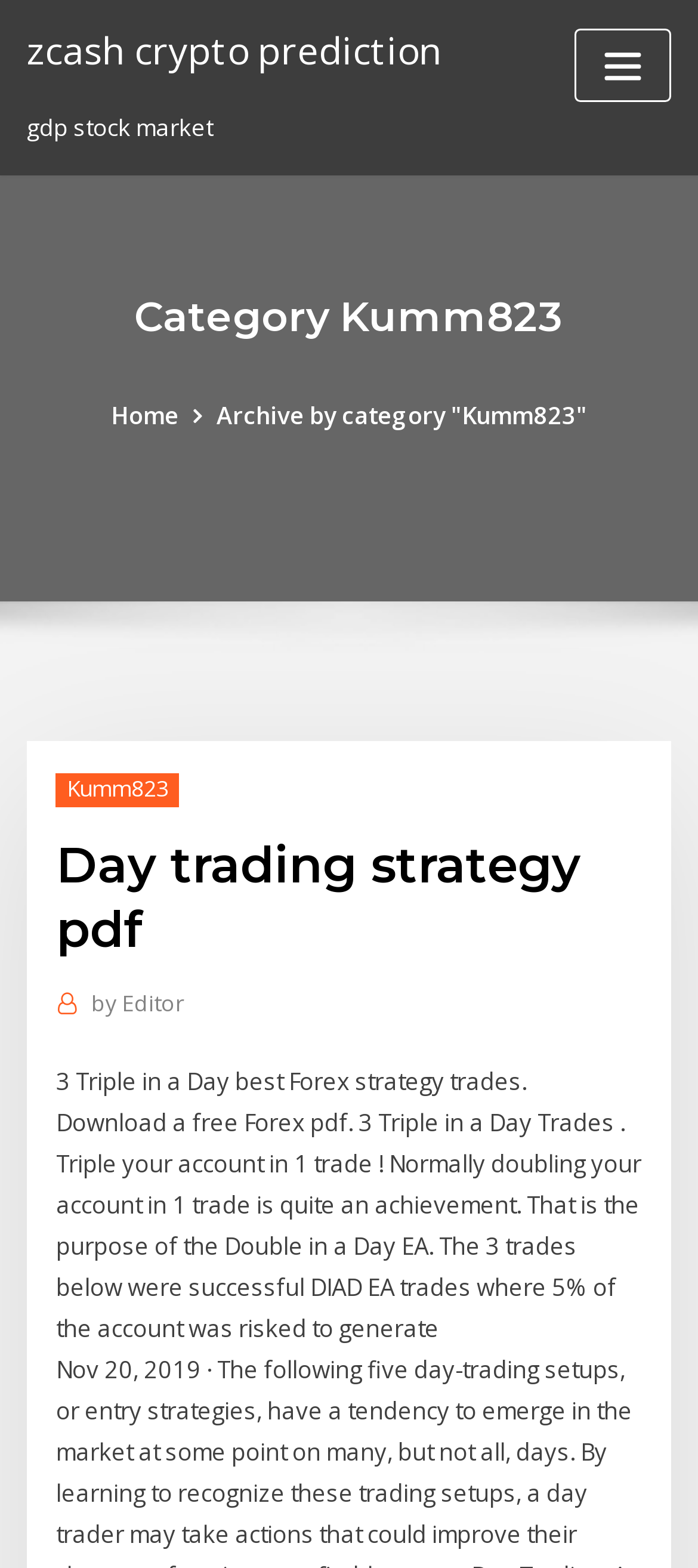Who is the author of the article?
Please look at the screenshot and answer using one word or phrase.

Editor